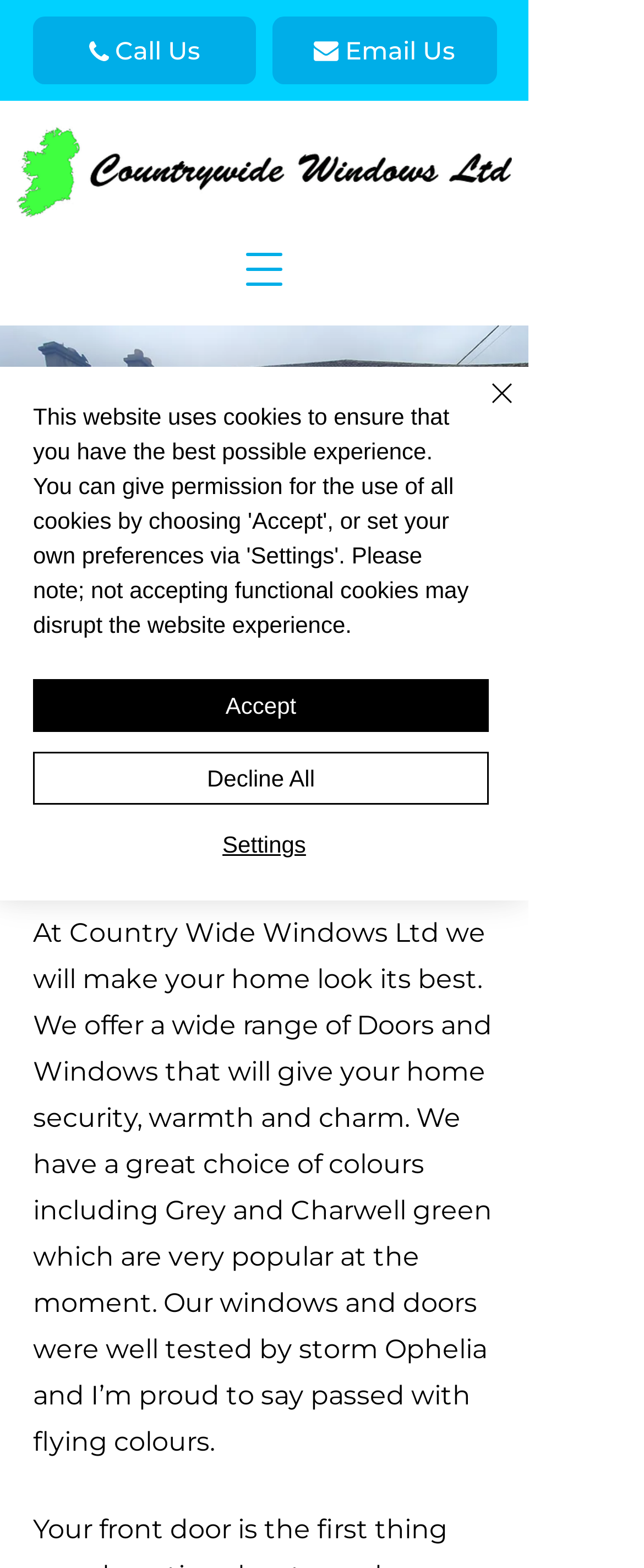Look at the image and answer the question in detail:
What is the color of the popular windows and doors mentioned on the webpage?

The StaticText element on the webpage mentions that Grey and Charwell green are popular colors for windows and doors, which suggests that these are the colors mentioned on the webpage.